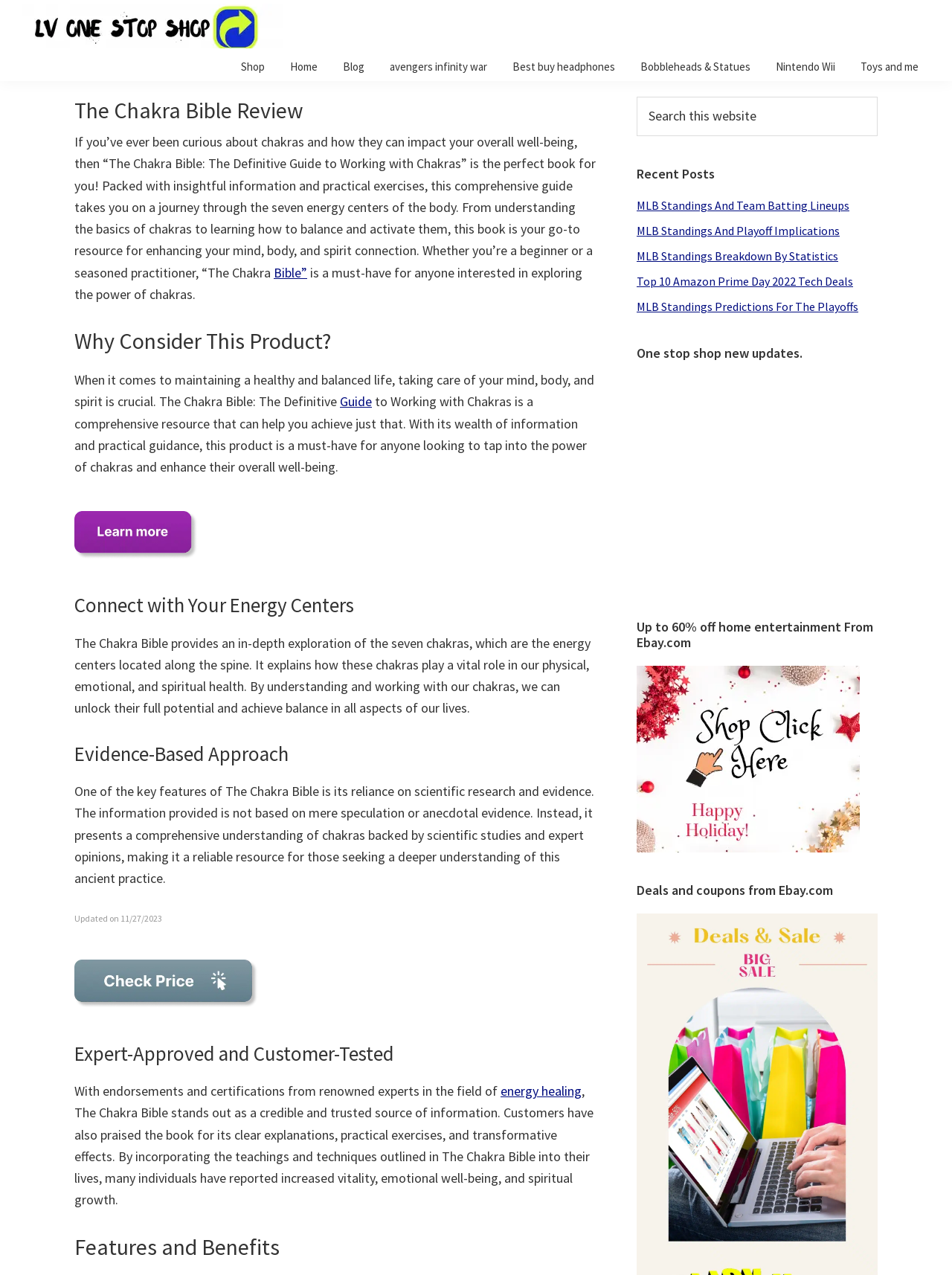Explain the features and main sections of the webpage comprehensively.

This webpage is a review of "The Chakra Bible: The Definitive Guide to Working with Chakras" and is part of the Lv One Stop Shop website. At the top of the page, there is a navigation menu with links to the shop, home, blog, and other categories. Below the navigation menu, there is a header section with the title "The Chakra Bible Review" and a brief introduction to the book.

The main content of the page is divided into sections, each with a heading. The first section, "Why Consider This Product?", explains the importance of taking care of one's mind, body, and spirit, and how "The Chakra Bible" can help achieve this. The second section, "Connect with Your Energy Centers", provides an in-depth exploration of the seven chakras and their role in physical, emotional, and spiritual health.

The third section, "Evidence-Based Approach", highlights the book's reliance on scientific research and evidence, making it a reliable resource for those seeking a deeper understanding of chakras. There is also an image of the book cover and a call-to-action to view the book.

On the right side of the page, there is a primary sidebar with a search bar, recent posts, and advertisements. The recent posts section lists several links to other articles on the website, including MLB standings and Amazon Prime Day deals. There are also several headings and links to deals and coupons from Ebay.com.

At the bottom of the page, there is a footer section with links to skip to primary navigation, main content, primary sidebar, and footer.